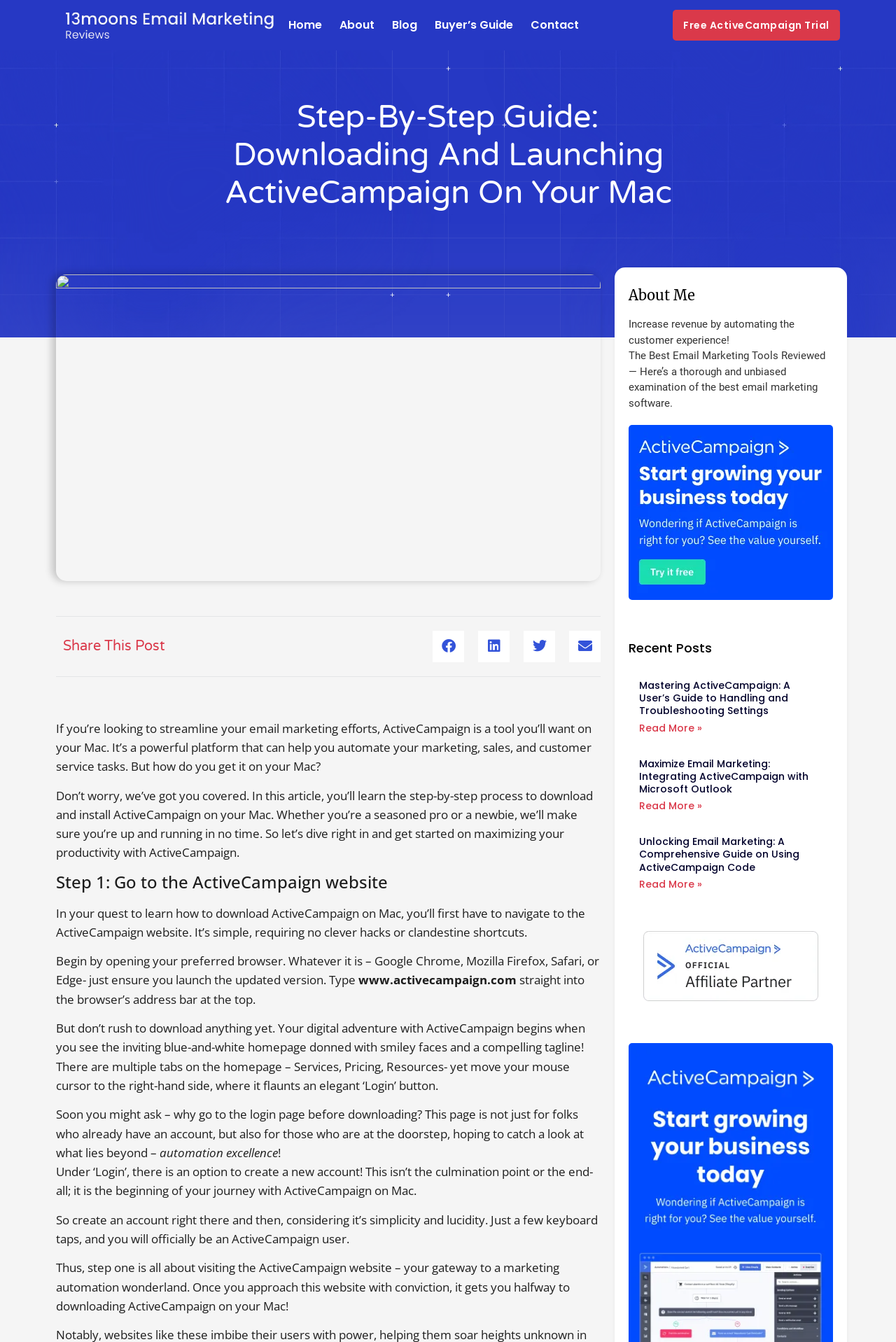Based on the description "Contact", find the bounding box of the specified UI element.

[0.592, 0.0, 0.646, 0.038]